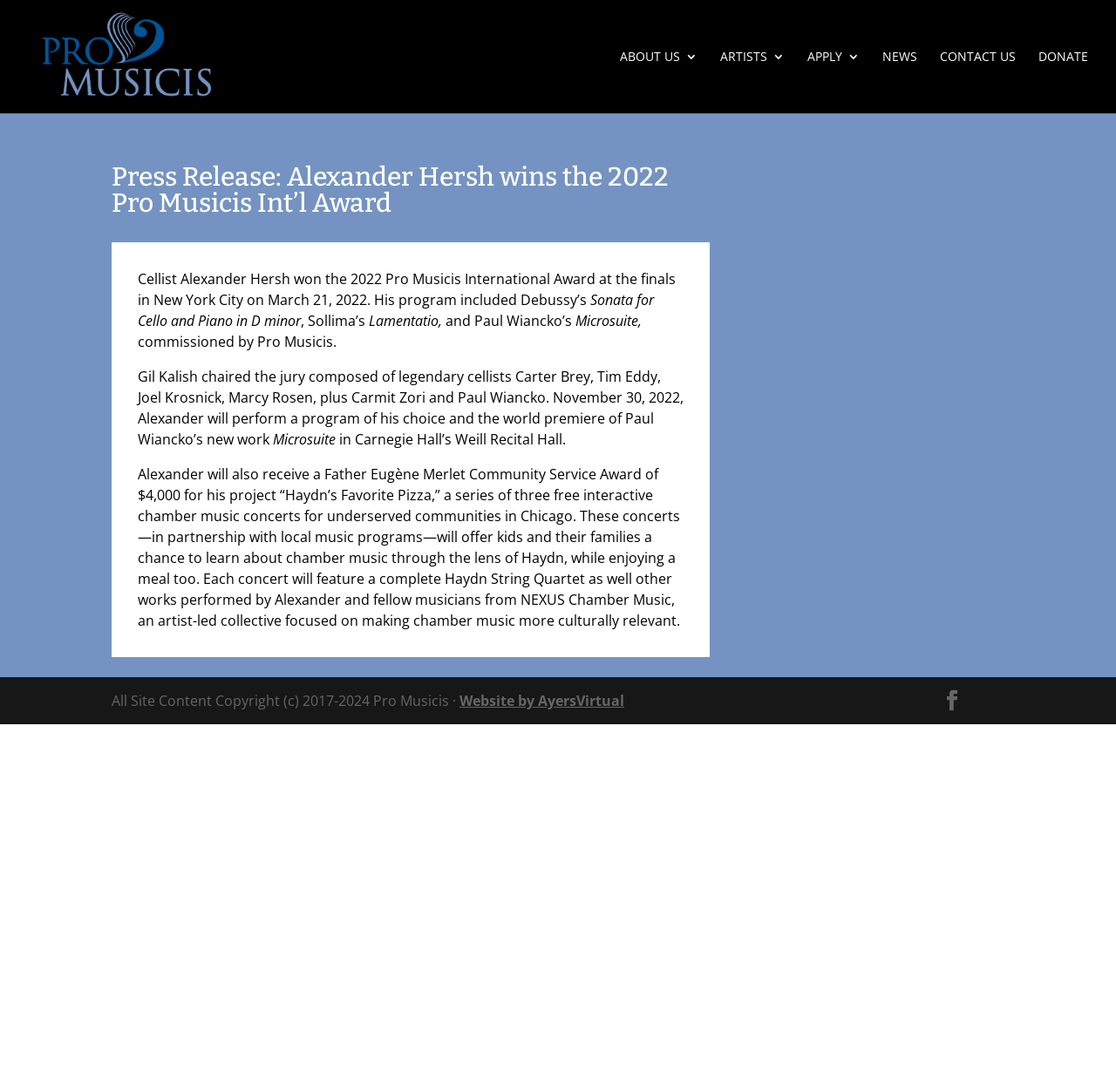Using floating point numbers between 0 and 1, provide the bounding box coordinates in the format (top-left x, top-left y, bottom-right x, bottom-right y). Locate the UI element described here: News

[0.791, 0.046, 0.822, 0.104]